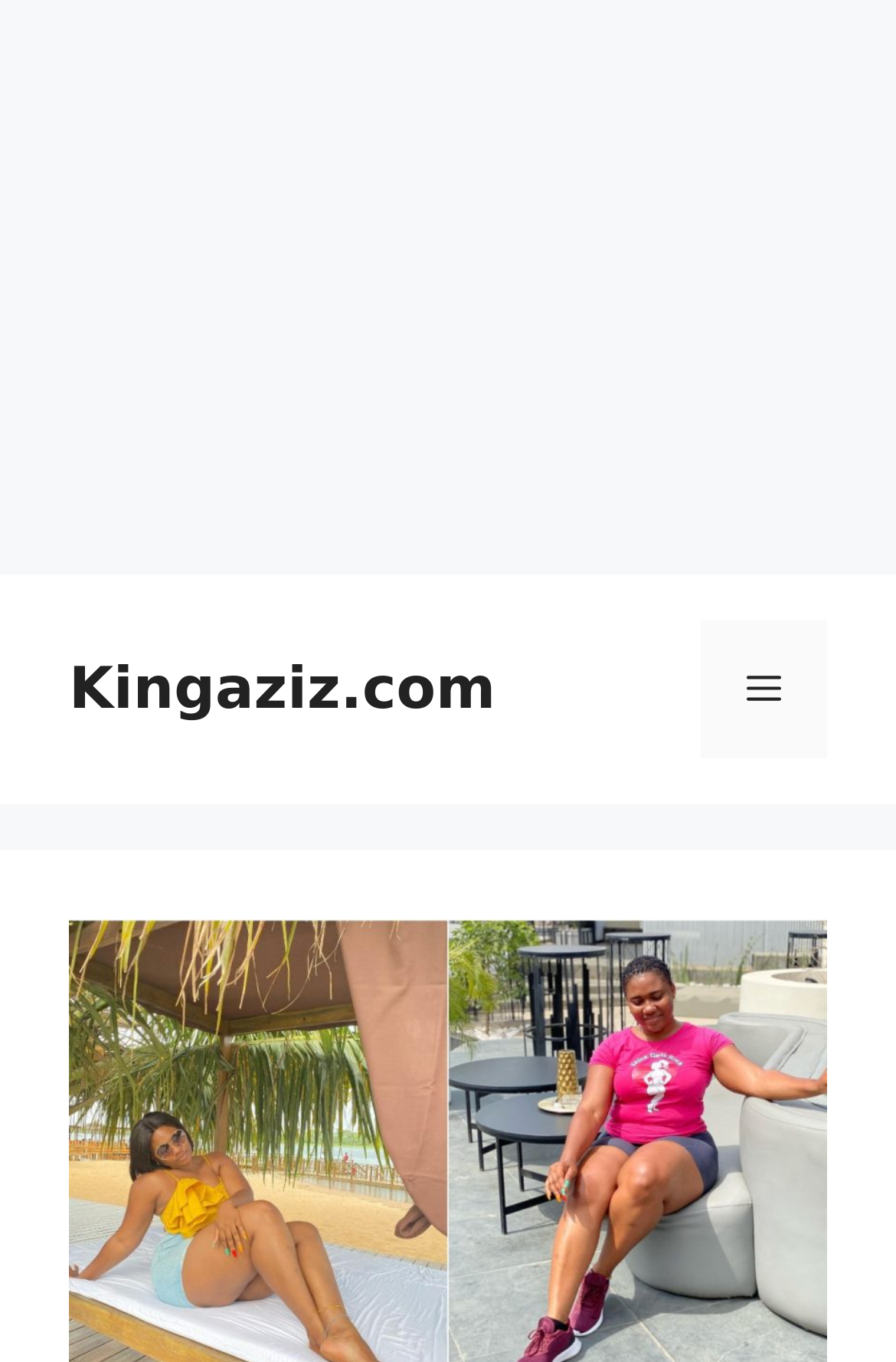Using the provided element description "Menu", determine the bounding box coordinates of the UI element.

[0.782, 0.456, 0.923, 0.557]